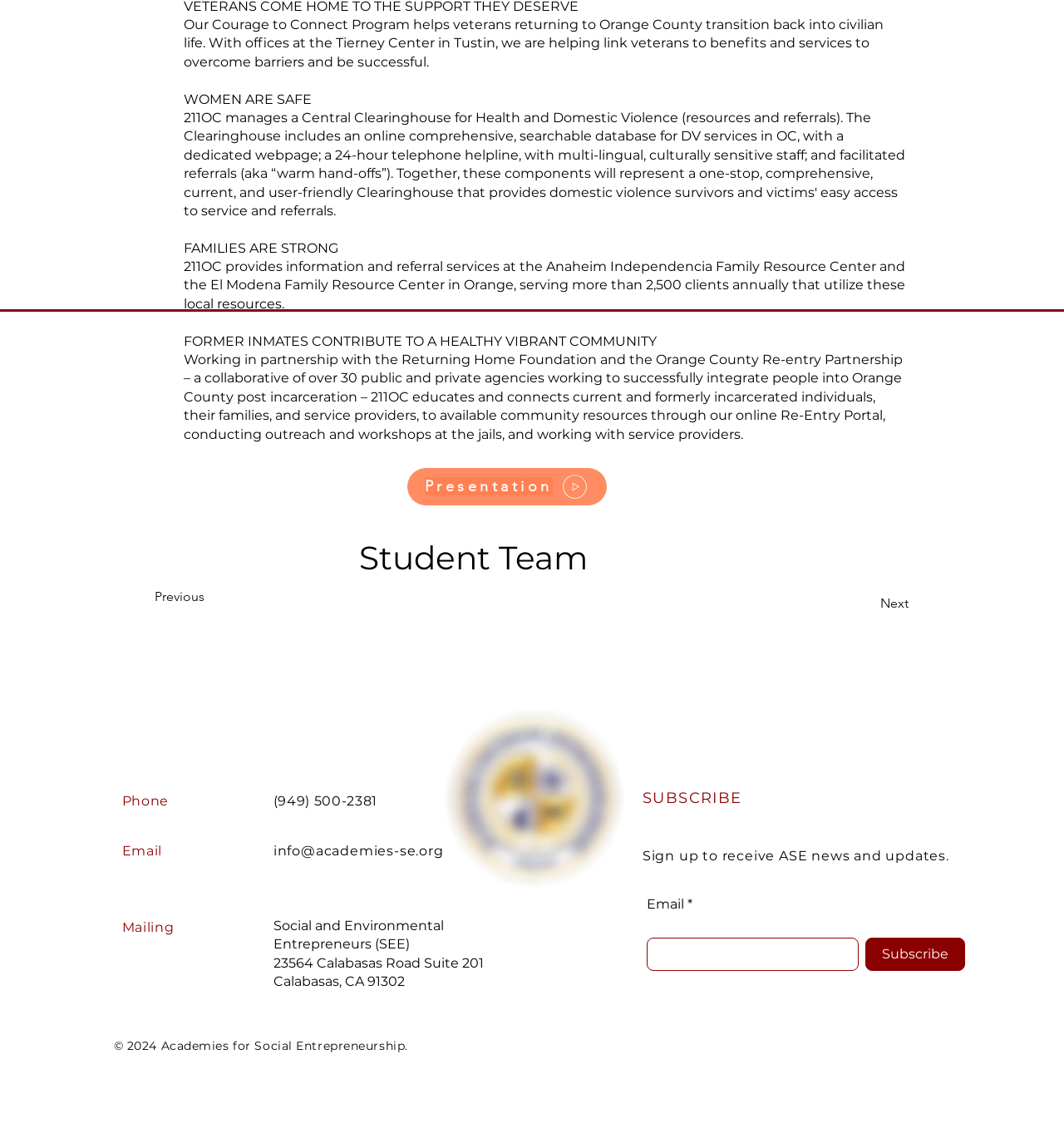Locate the UI element described as follows: "(949) 500-2381". Return the bounding box coordinates as four float numbers between 0 and 1 in the order [left, top, right, bottom].

[0.257, 0.697, 0.355, 0.71]